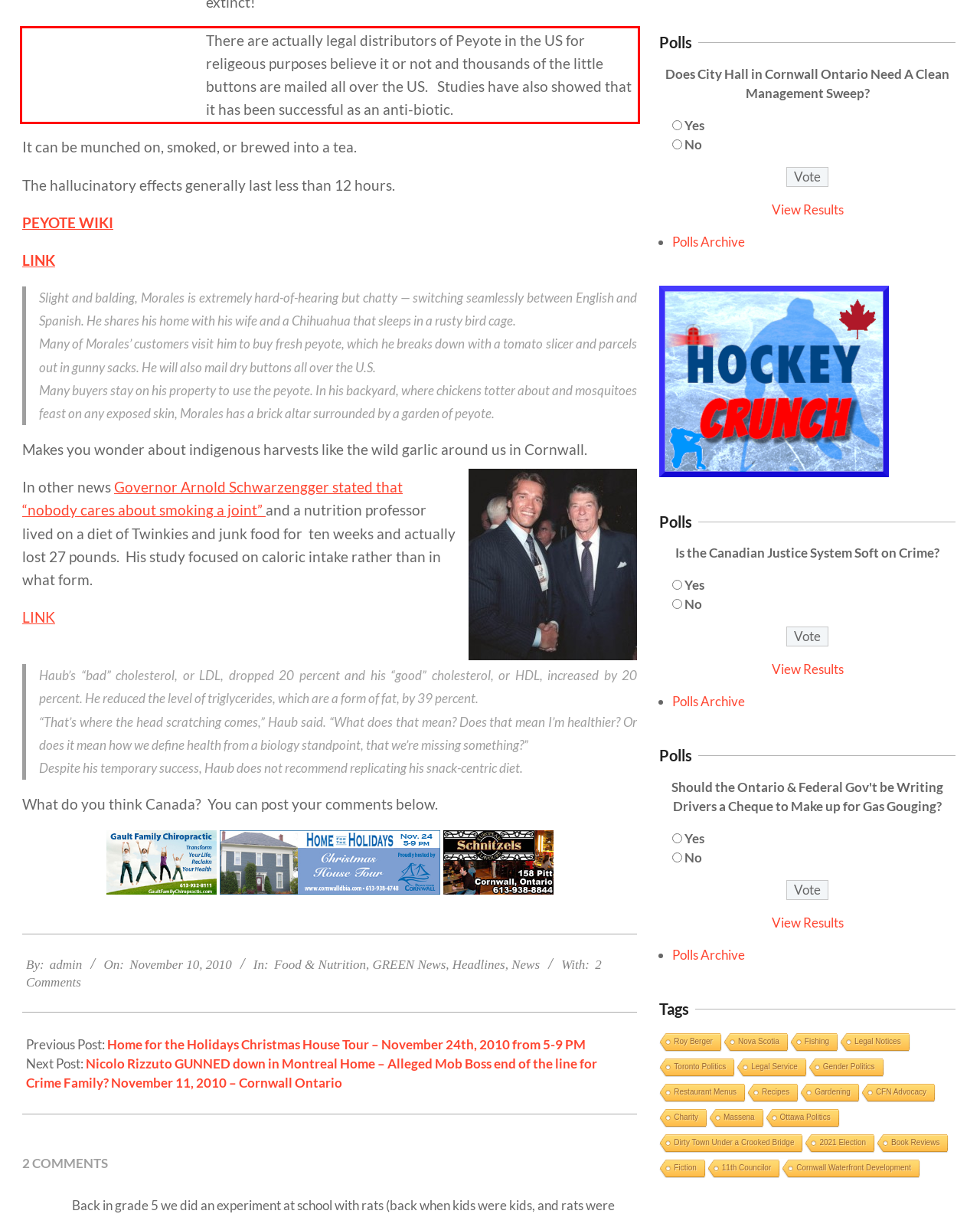Given a screenshot of a webpage containing a red bounding box, perform OCR on the text within this red bounding box and provide the text content.

There are actually legal distributors of Peyote in the US for religeous purposes believe it or not and thousands of the little buttons are mailed all over the US. Studies have also showed that it has been successful as an anti-biotic.